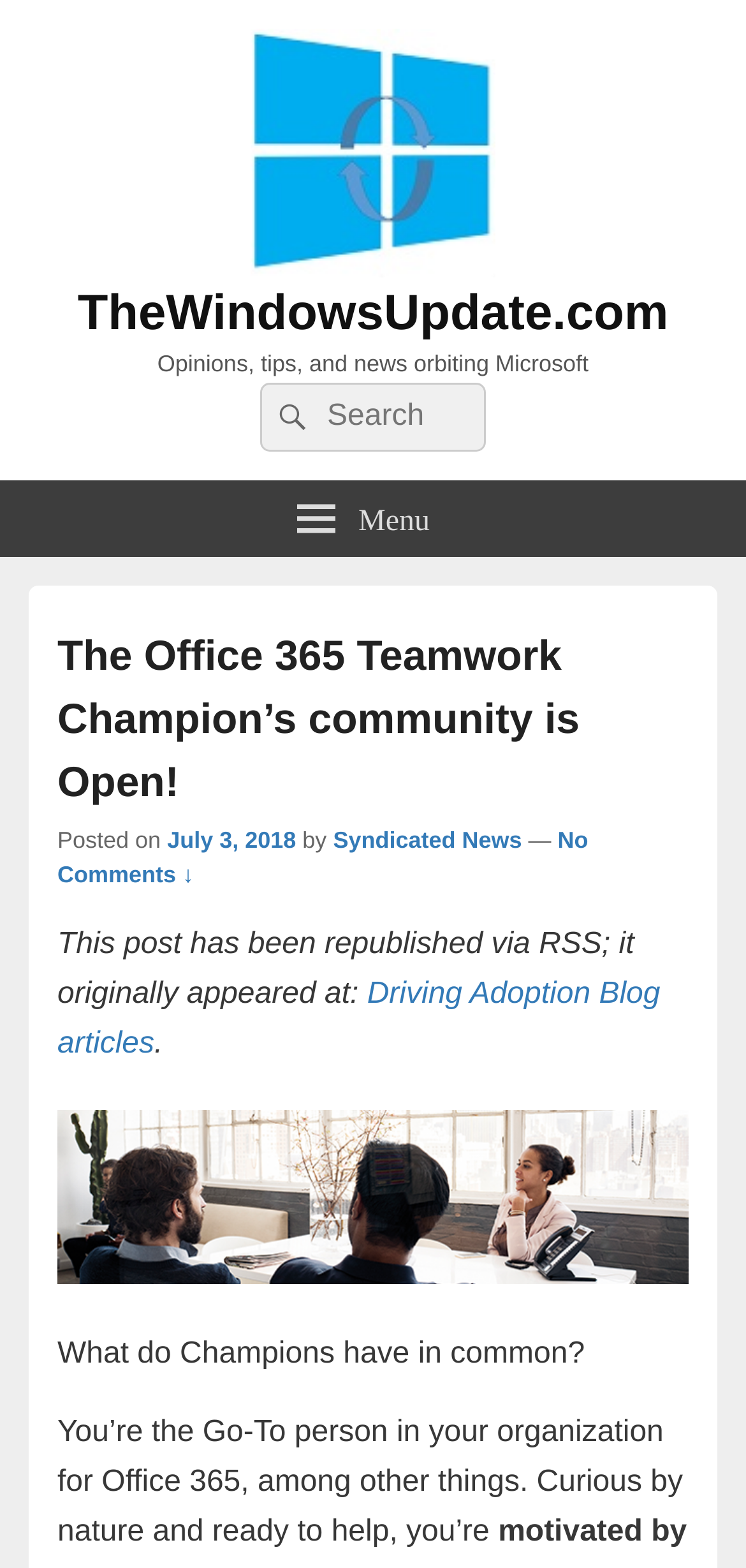Identify the bounding box coordinates of the region that needs to be clicked to carry out this instruction: "Read the article posted on July 3, 2018". Provide these coordinates as four float numbers ranging from 0 to 1, i.e., [left, top, right, bottom].

[0.224, 0.528, 0.397, 0.545]